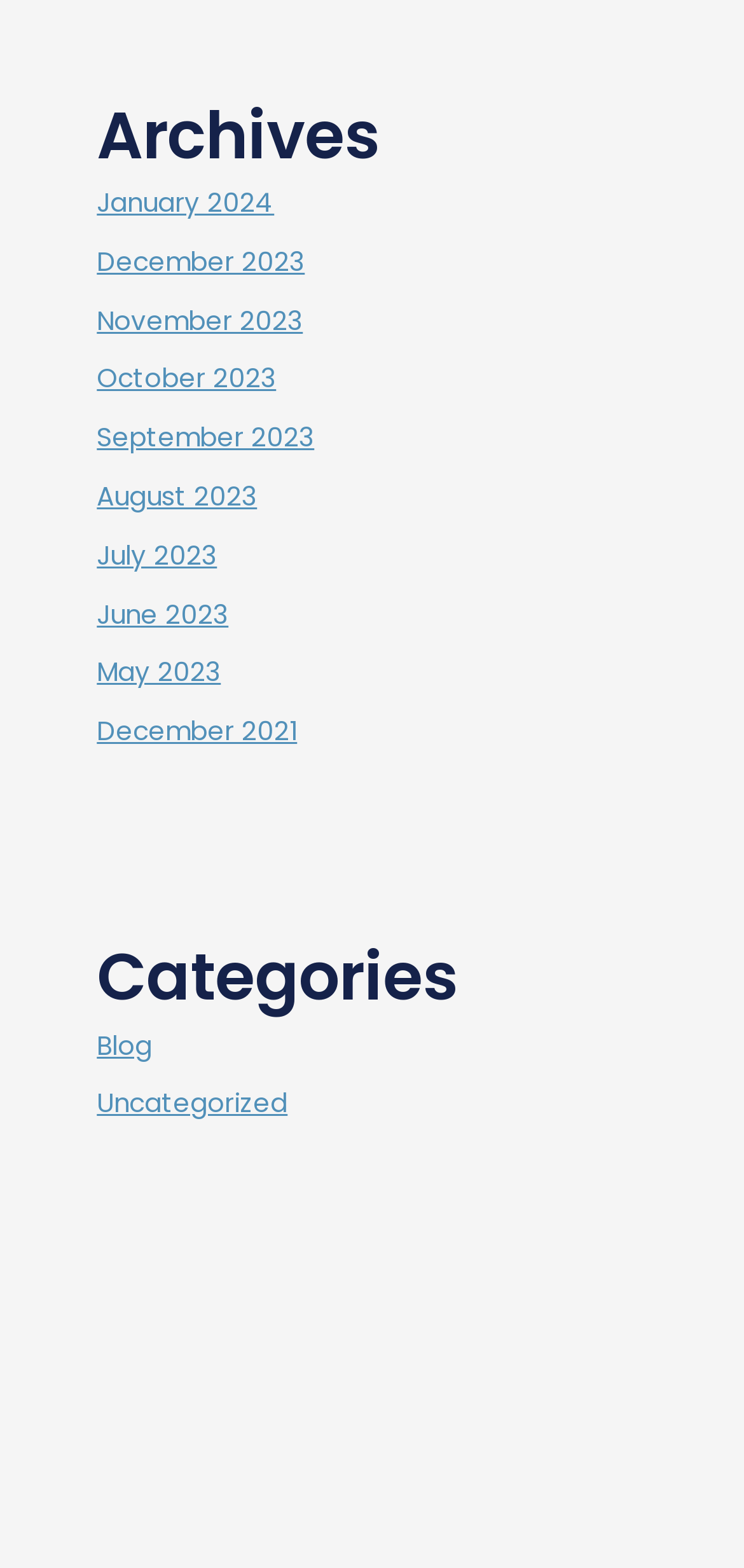Indicate the bounding box coordinates of the clickable region to achieve the following instruction: "explore Uncategorized category."

[0.13, 0.693, 0.387, 0.716]